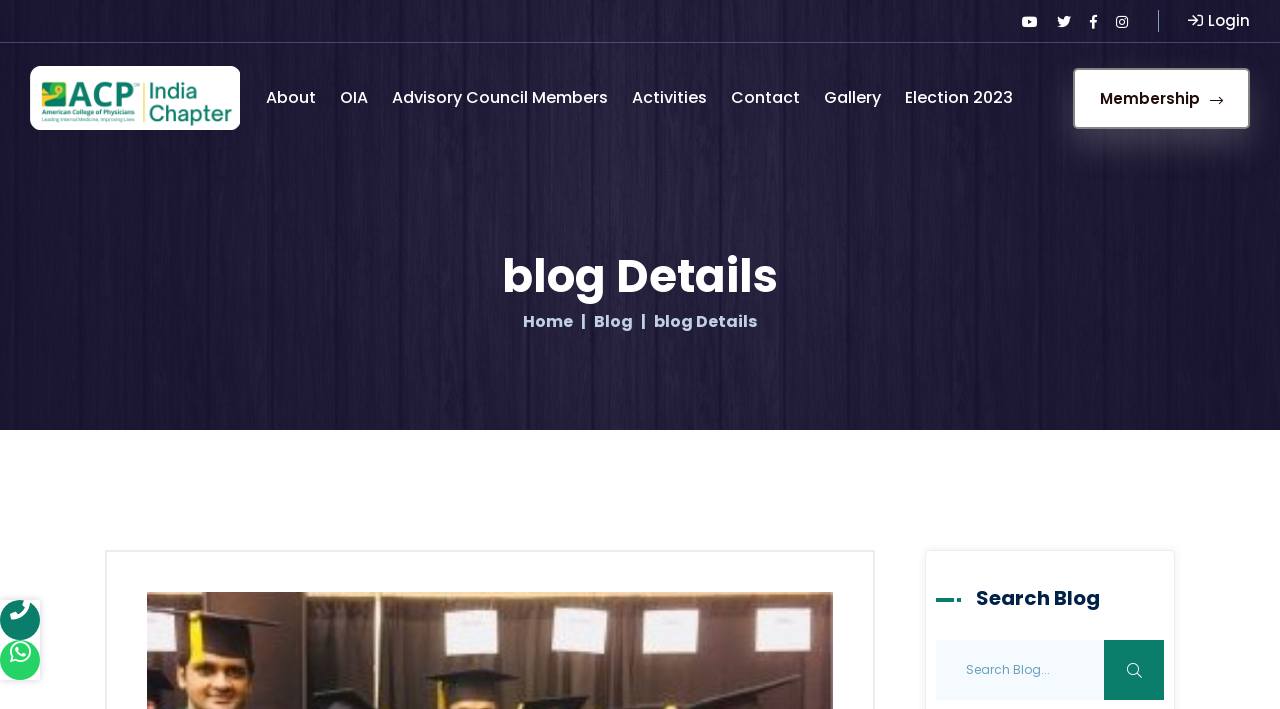Find the bounding box coordinates for the element that must be clicked to complete the instruction: "View the gallery". The coordinates should be four float numbers between 0 and 1, indicated as [left, top, right, bottom].

[0.636, 0.061, 0.696, 0.216]